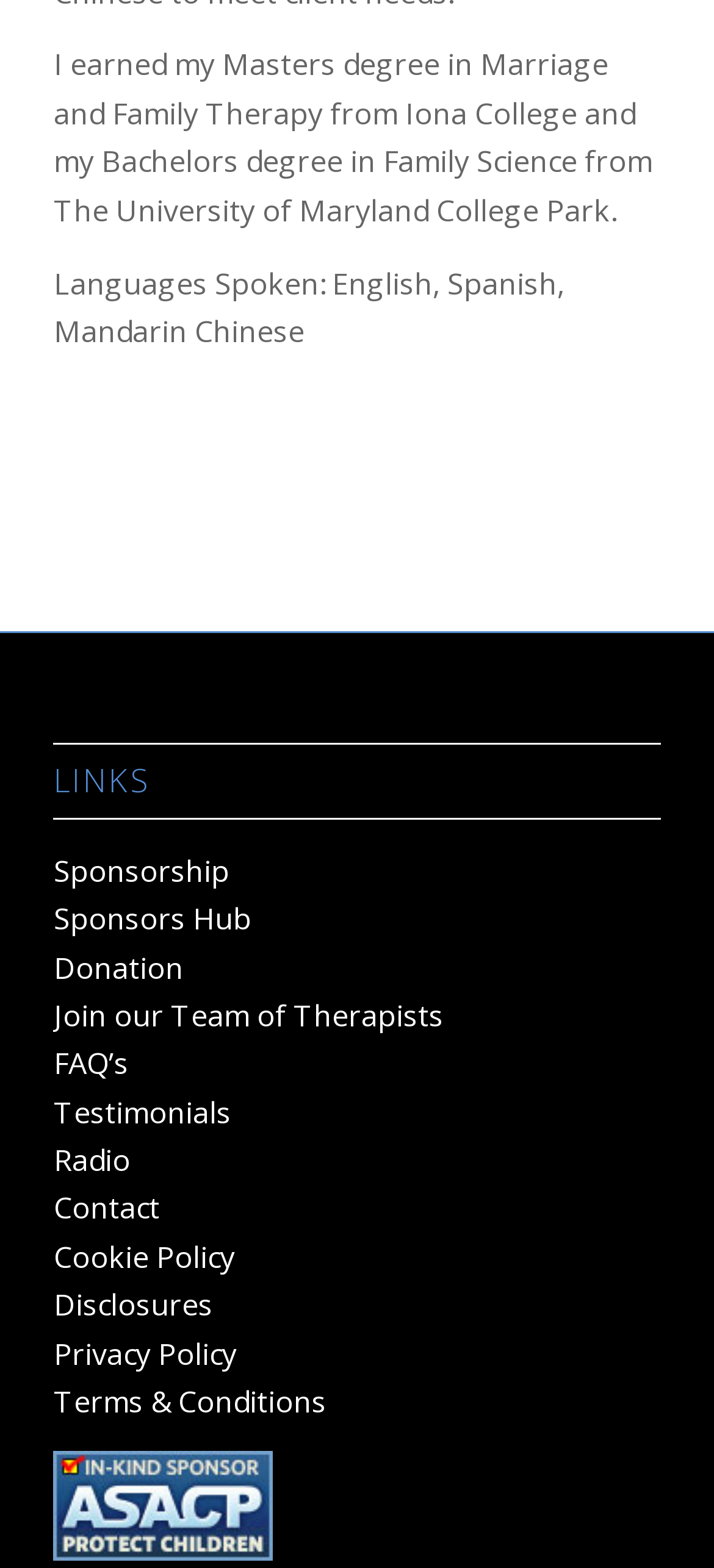Please identify the bounding box coordinates of the element I should click to complete this instruction: 'make a Donation'. The coordinates should be given as four float numbers between 0 and 1, like this: [left, top, right, bottom].

[0.075, 0.604, 0.257, 0.63]